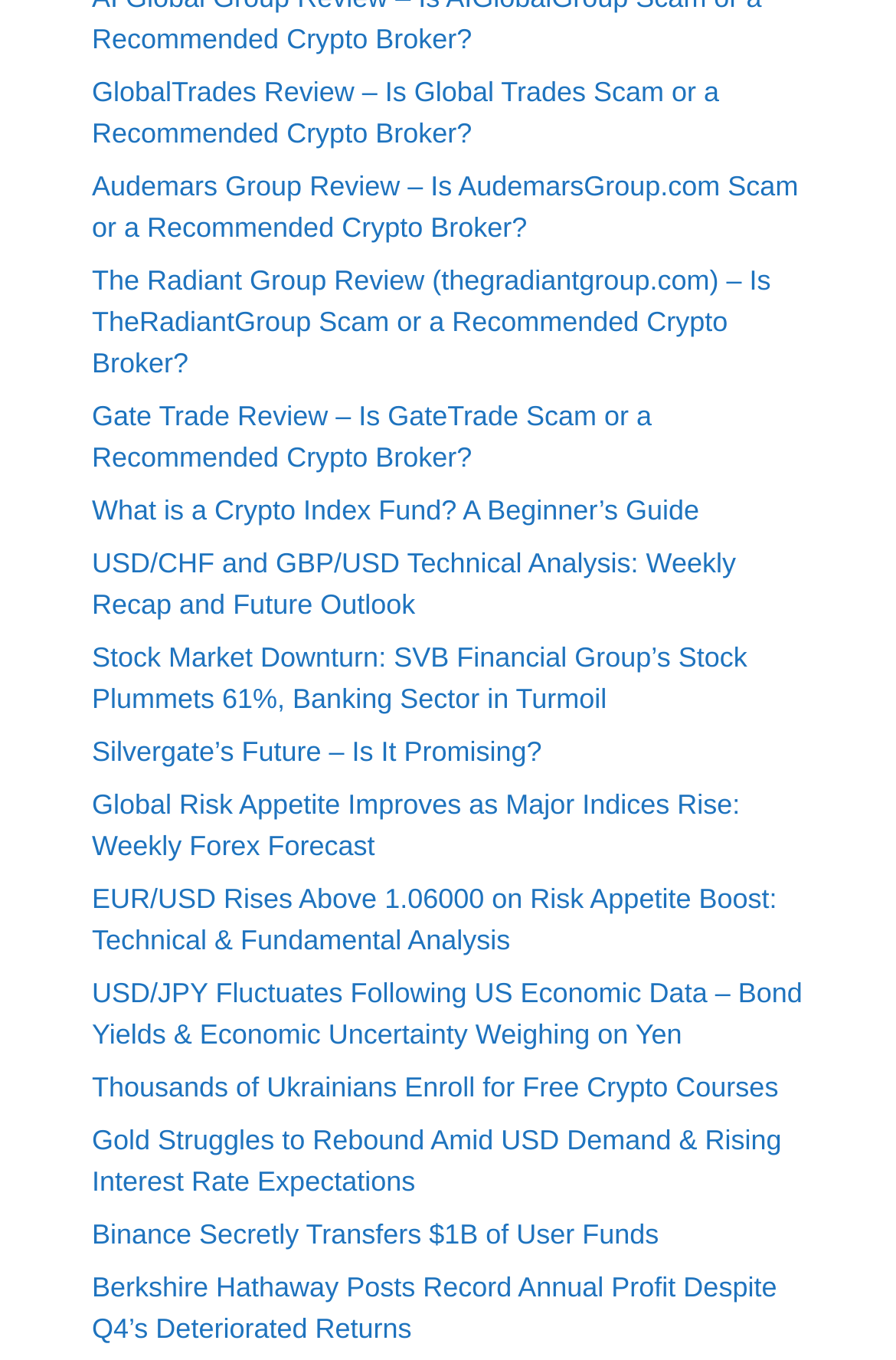Please give a succinct answer using a single word or phrase:
How many articles are related to cryptocurrency?

At least 5